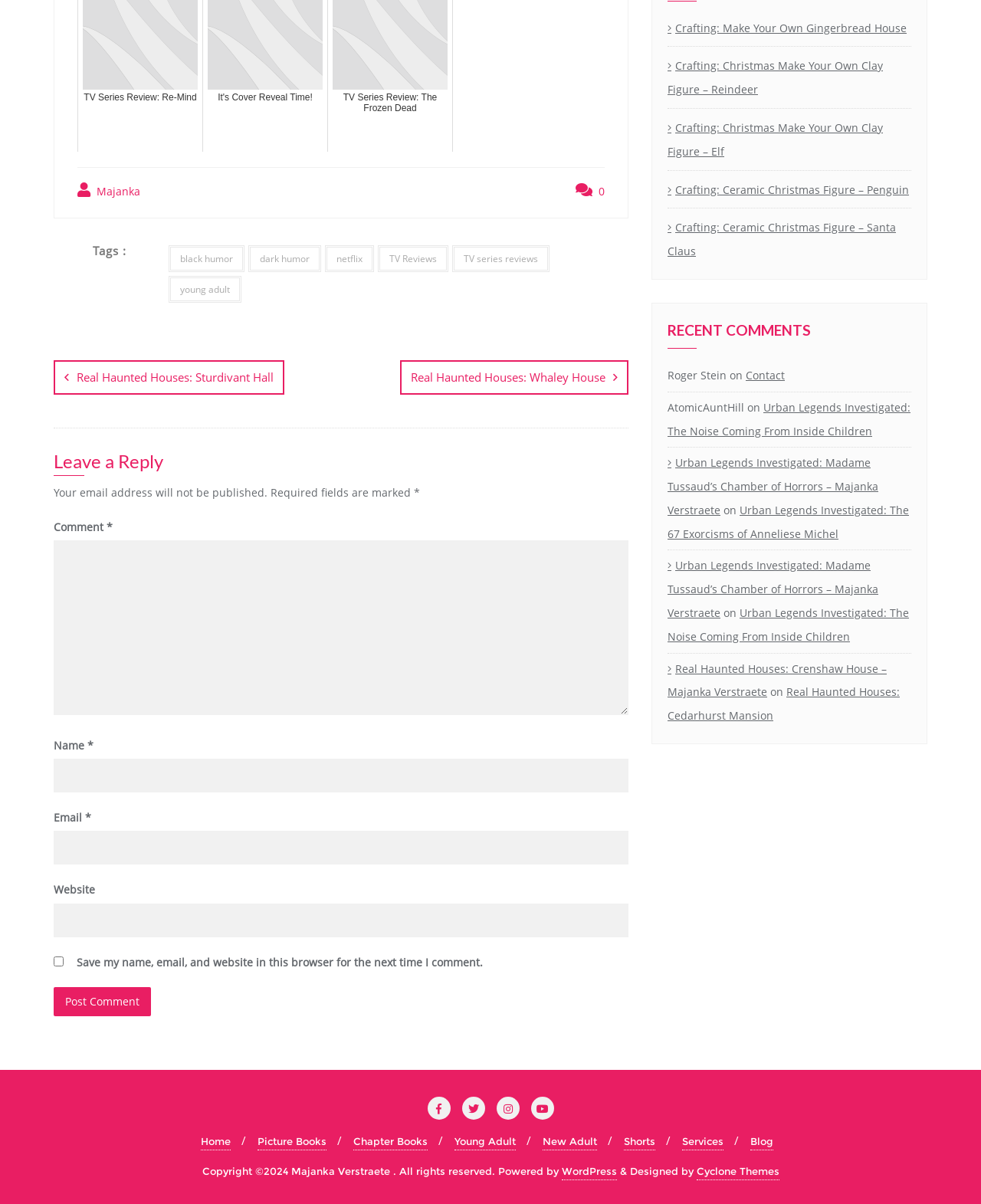How many social media links are there in the footer?
Answer the question with a single word or phrase derived from the image.

4